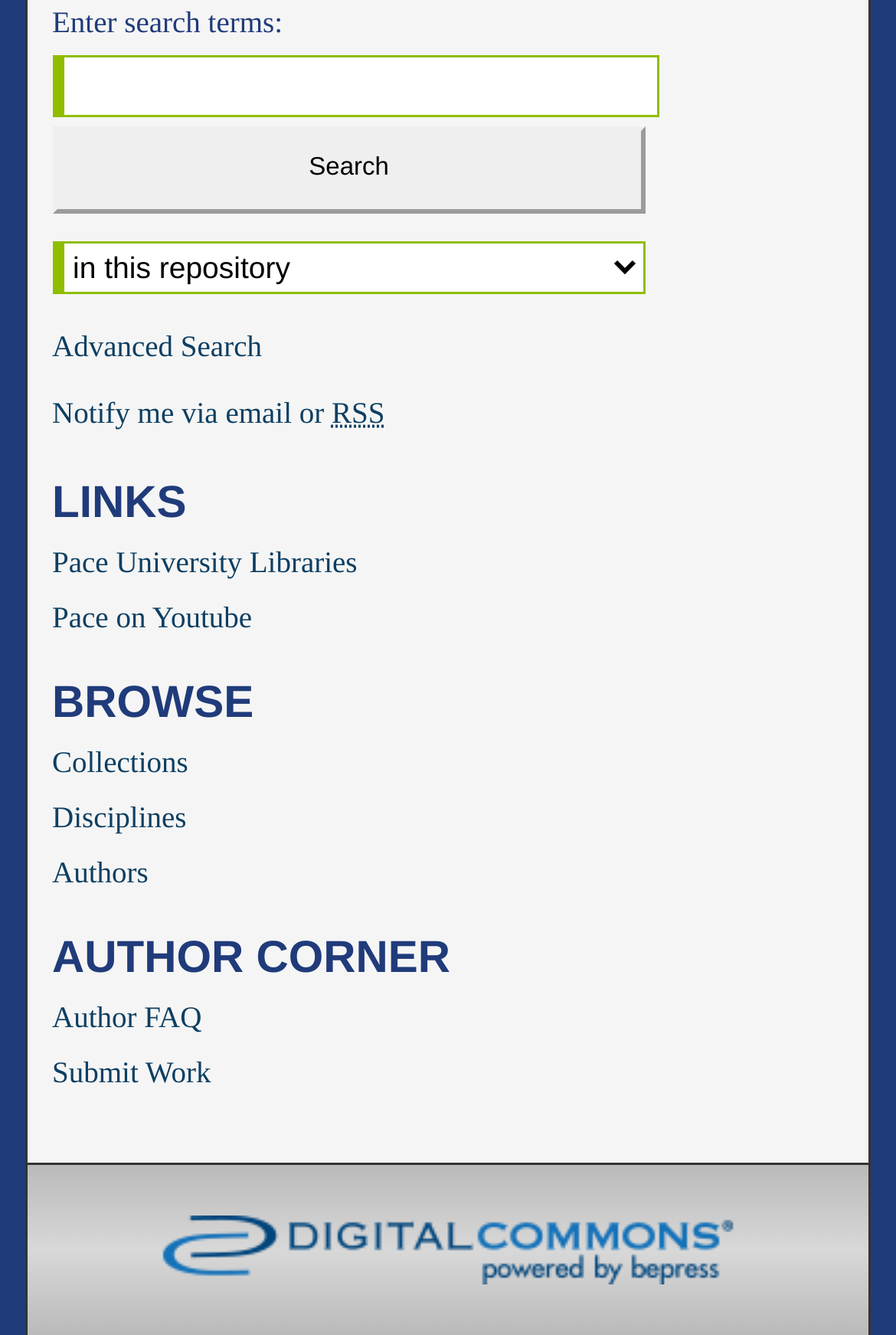Please indicate the bounding box coordinates of the element's region to be clicked to achieve the instruction: "Visit Pace University Libraries". Provide the coordinates as four float numbers between 0 and 1, i.e., [left, top, right, bottom].

[0.058, 0.359, 0.674, 0.386]